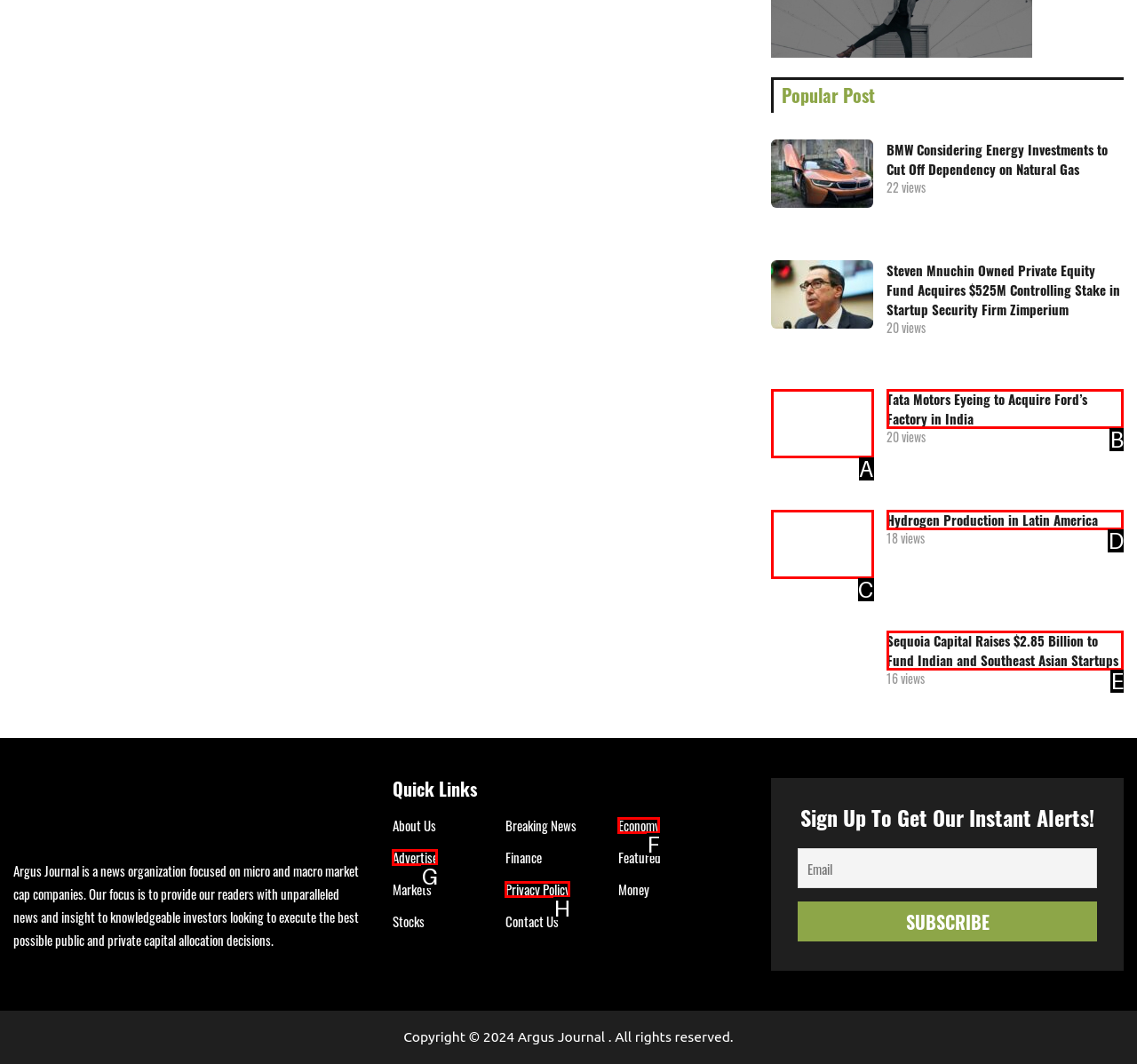Given the description: Privacy Policy, identify the corresponding option. Answer with the letter of the appropriate option directly.

H